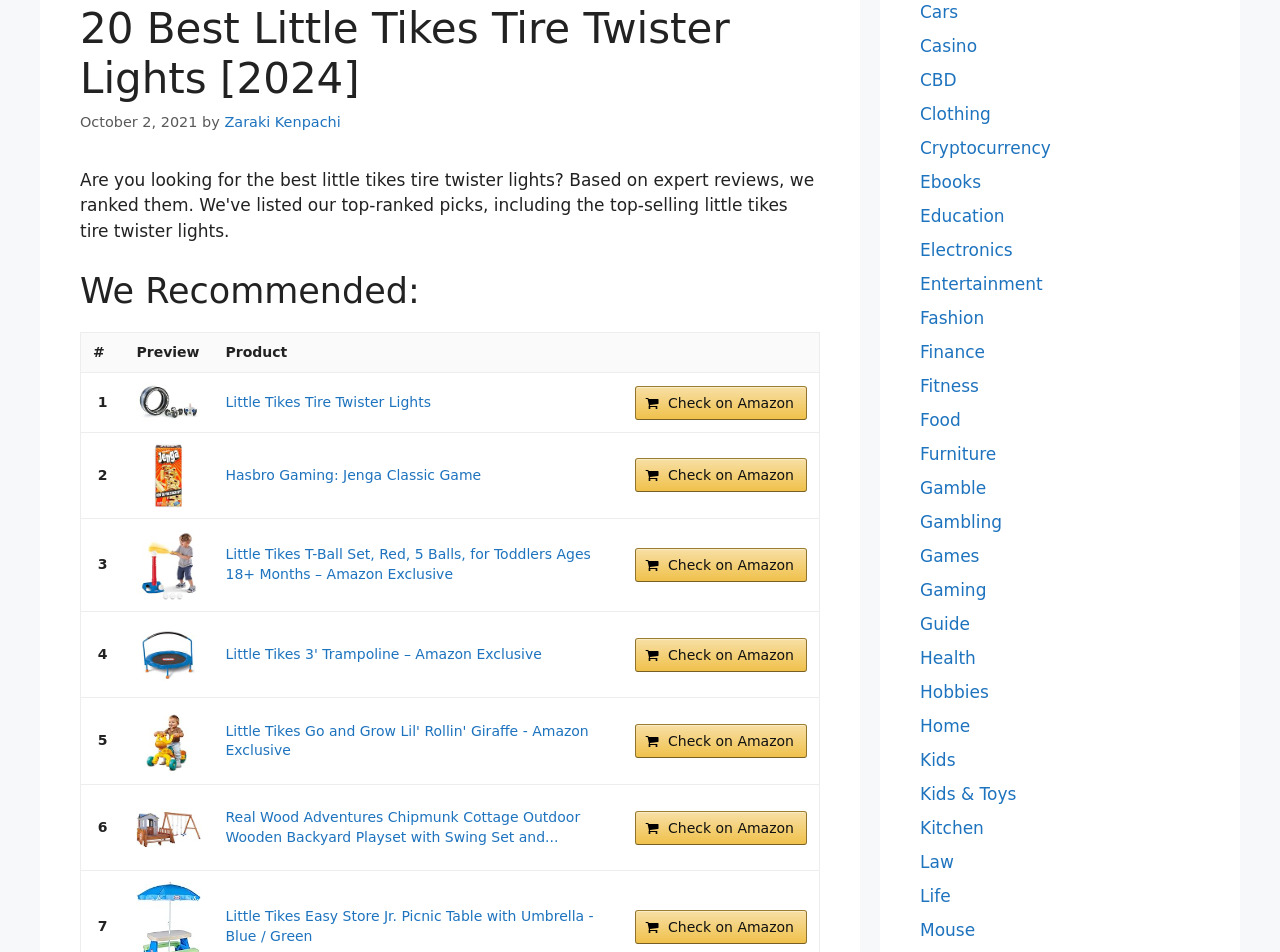Determine the bounding box for the described HTML element: "Life". Ensure the coordinates are four float numbers between 0 and 1 in the format [left, top, right, bottom].

[0.719, 0.93, 0.743, 0.951]